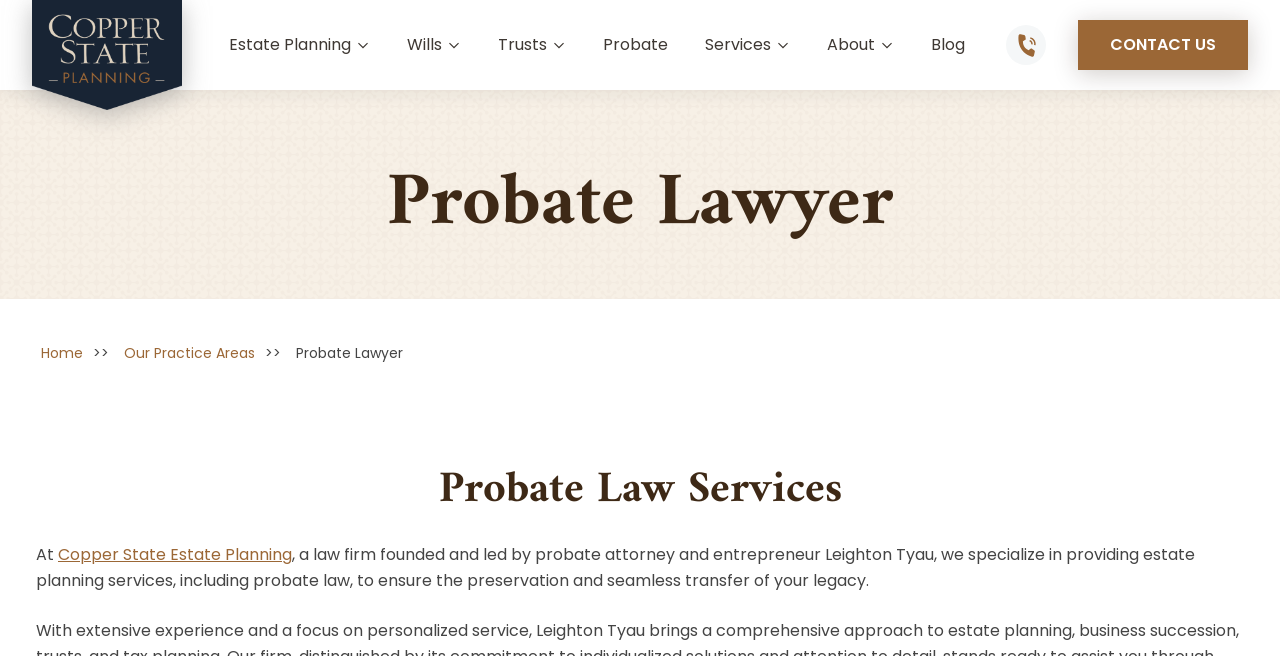Pinpoint the bounding box coordinates of the clickable element to carry out the following instruction: "Click on Estate Planning."

[0.179, 0.049, 0.289, 0.088]